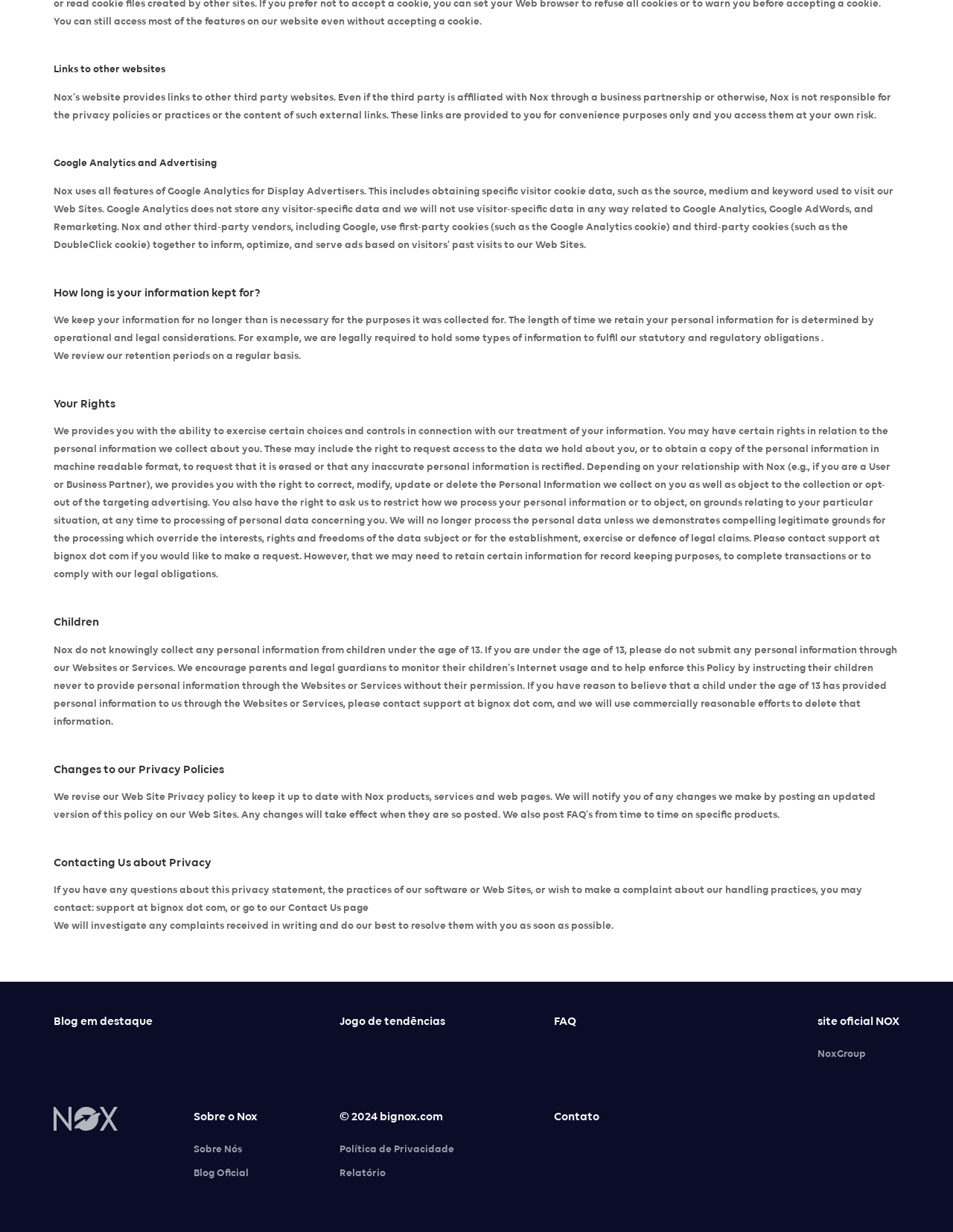What is the purpose of the links to other websites?
Please give a well-detailed answer to the question.

According to the webpage, Nox provides links to other third-party websites for convenience purposes only, and users access them at their own risk.